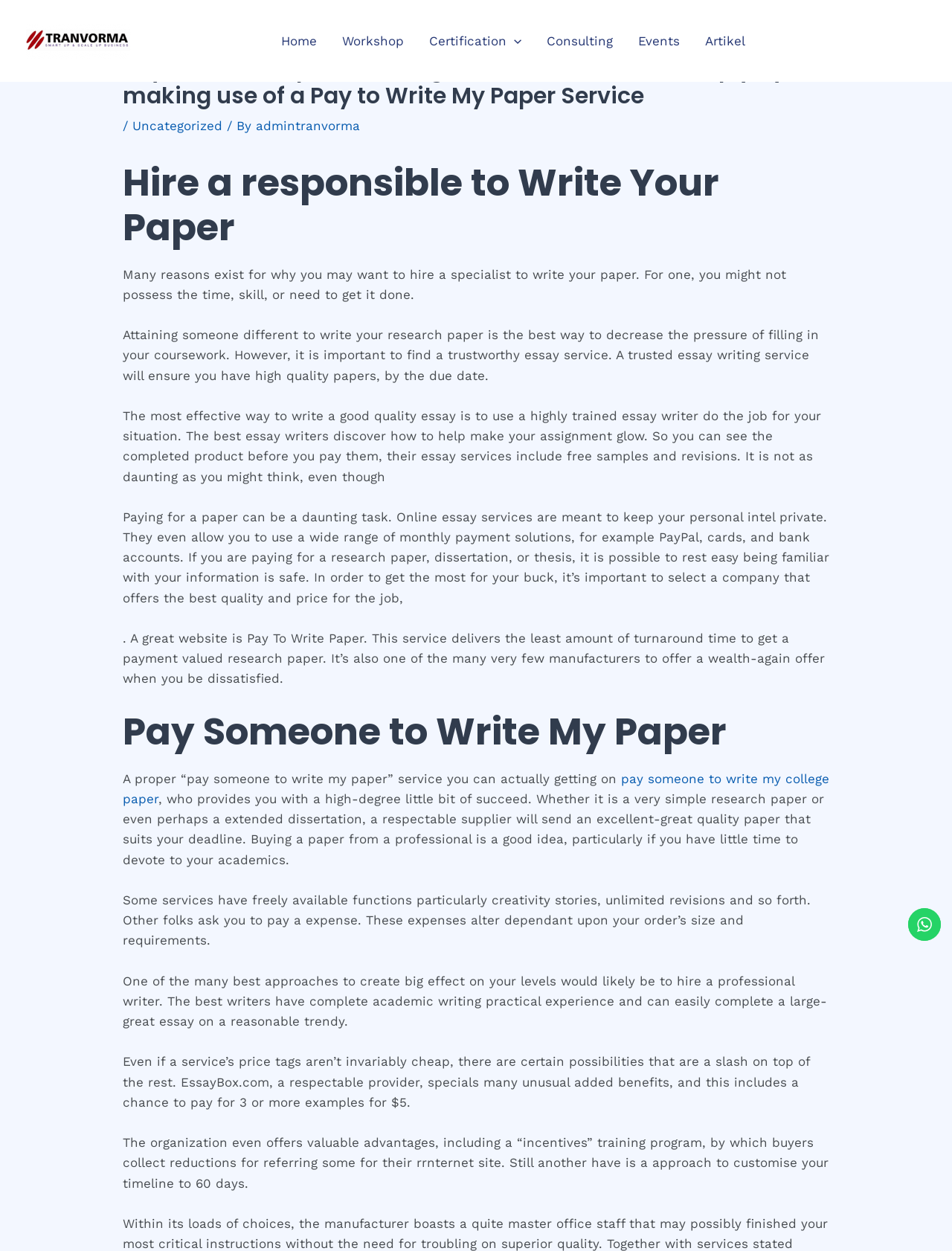Give a concise answer using only one word or phrase for this question:
What is the purpose of hiring a specialist to write a paper?

To decrease the pressure of filling in coursework